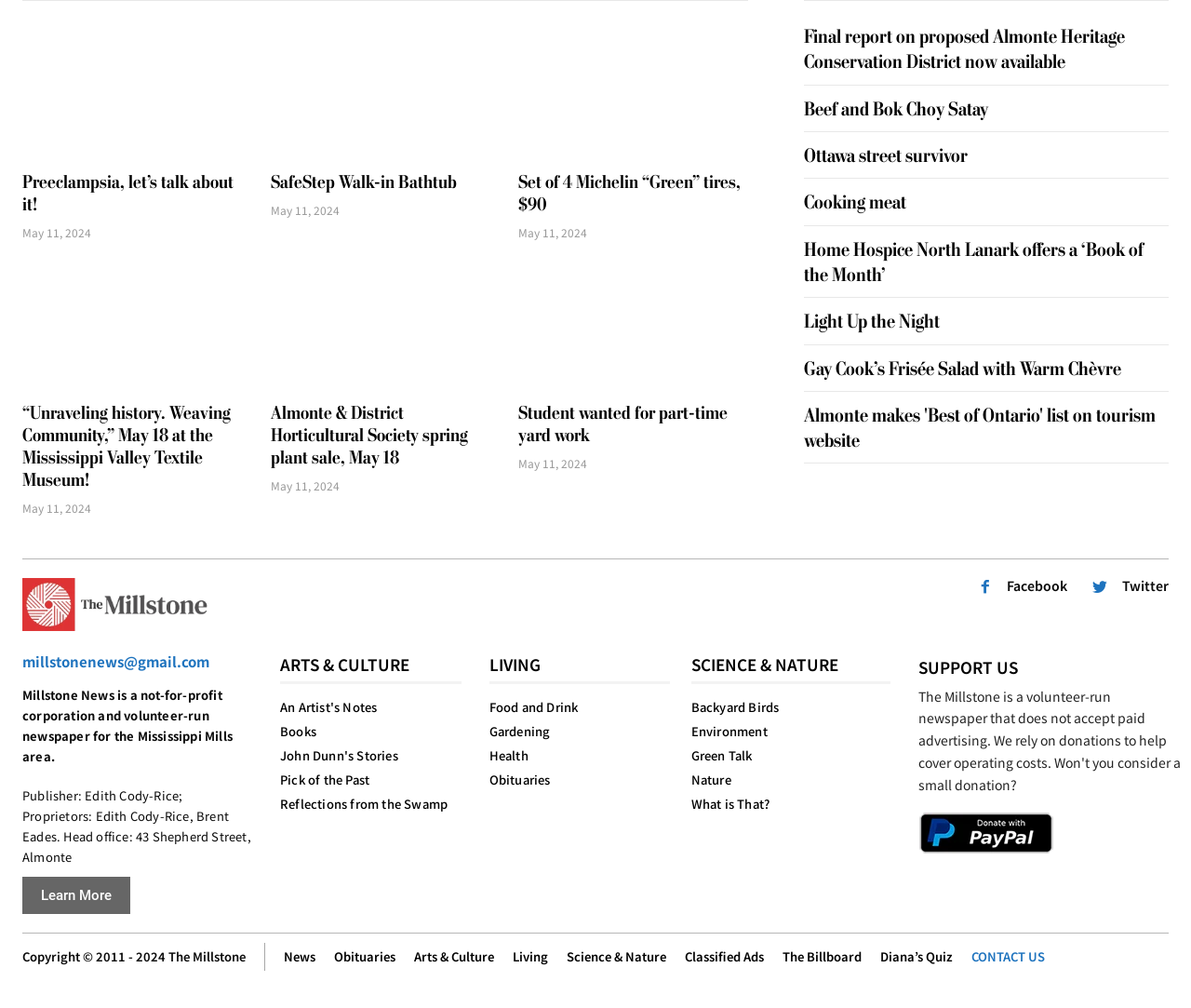What is the name of the newspaper?
Give a detailed explanation using the information visible in the image.

I found the text 'Millstone News is a not-for-profit corporation and volunteer-run newspaper for the Mississippi Mills area.' at the bottom of the webpage, which indicates that 'Millstone News' is the name of the newspaper.